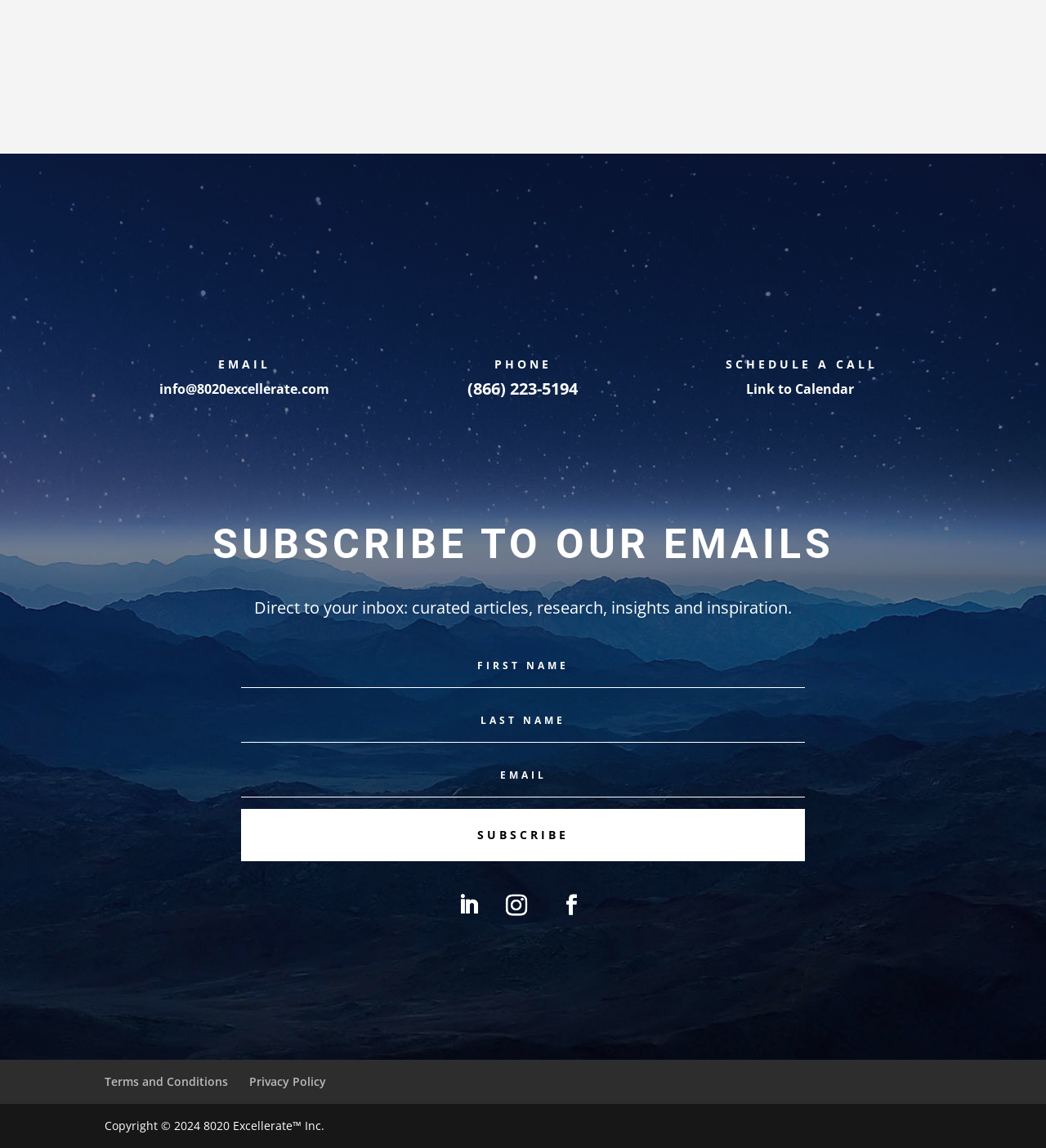Provide the bounding box coordinates of the HTML element this sentence describes: "". The bounding box coordinates consist of four float numbers between 0 and 1, i.e., [left, top, right, bottom].

[0.756, 0.269, 0.777, 0.29]